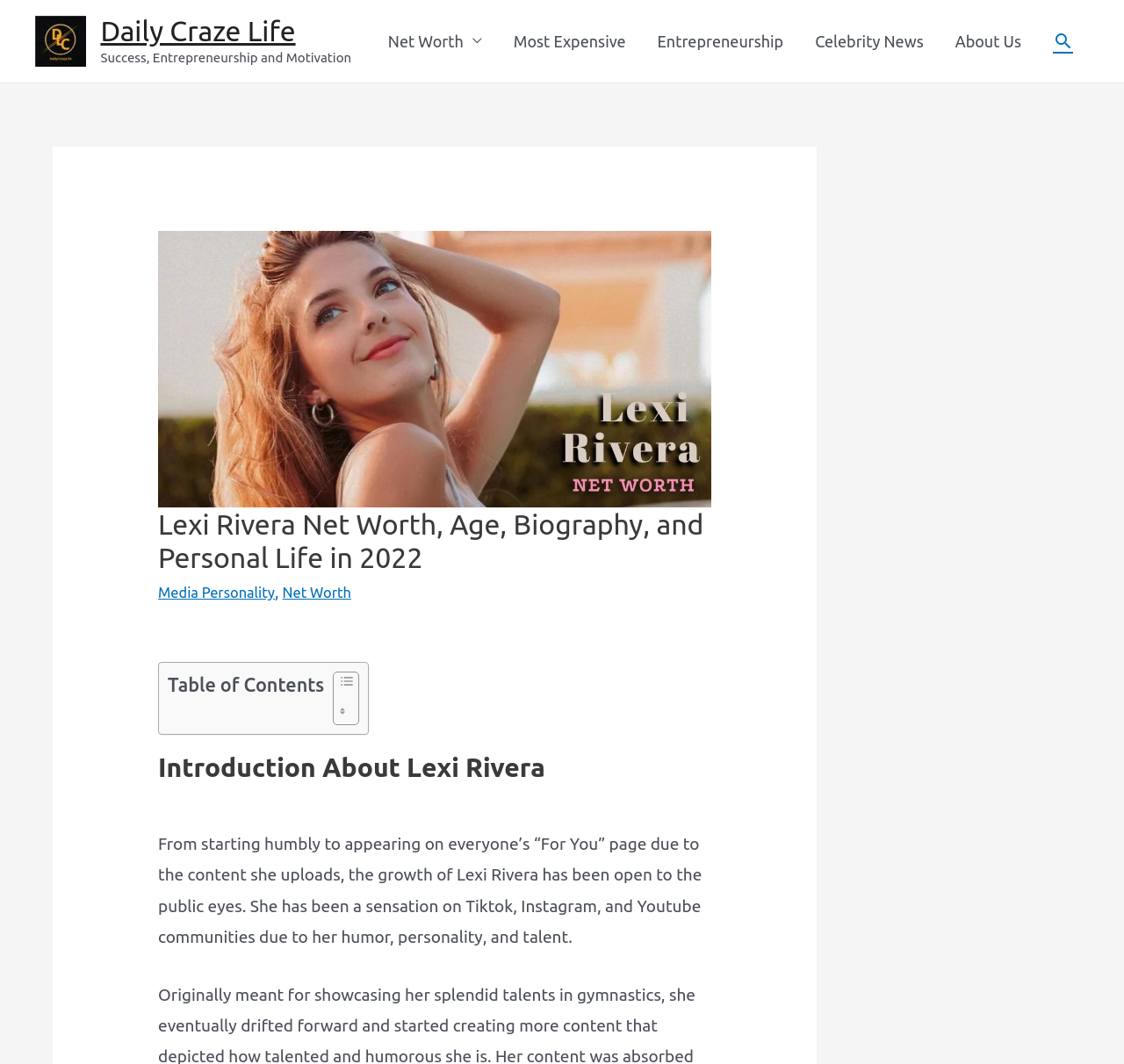Locate the bounding box coordinates of the area where you should click to accomplish the instruction: "Visit the 'Net Worth' page".

[0.331, 0.0, 0.443, 0.083]